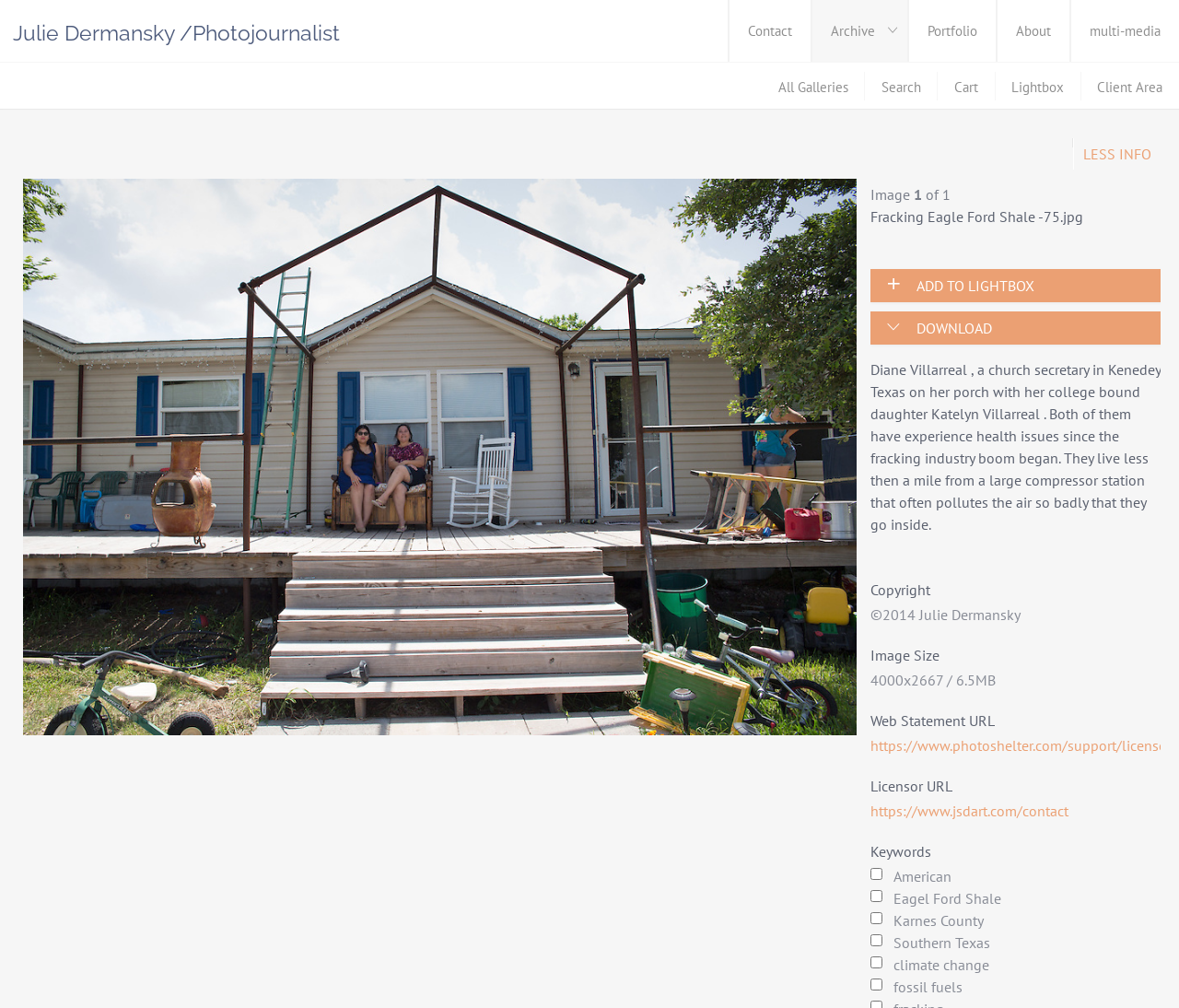Using floating point numbers between 0 and 1, provide the bounding box coordinates in the format (top-left x, top-left y, bottom-right x, bottom-right y). Locate the UI element described here: Borneo Packages

None